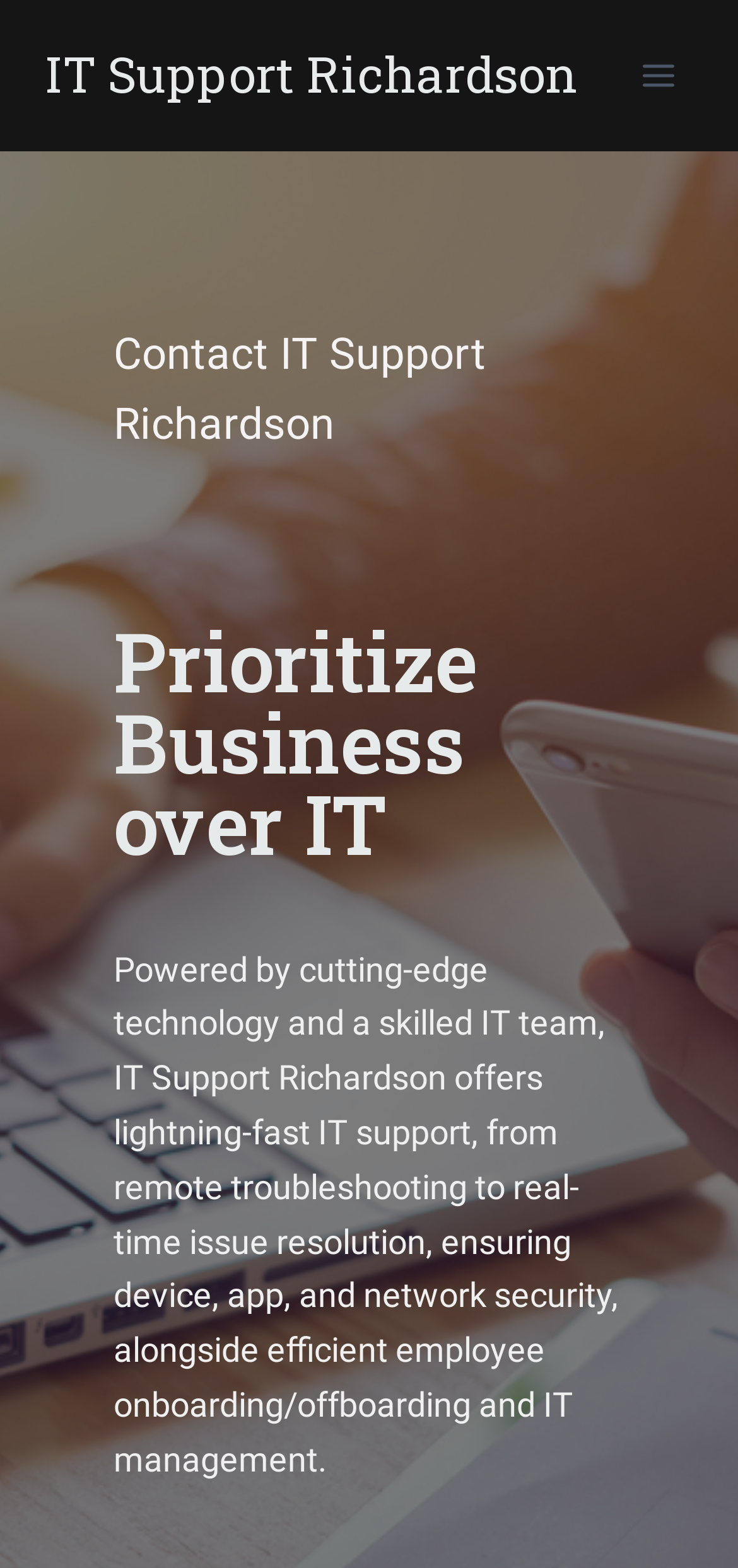Using the description: "Toggle Menu", identify the bounding box of the corresponding UI element in the screenshot.

[0.844, 0.029, 0.938, 0.067]